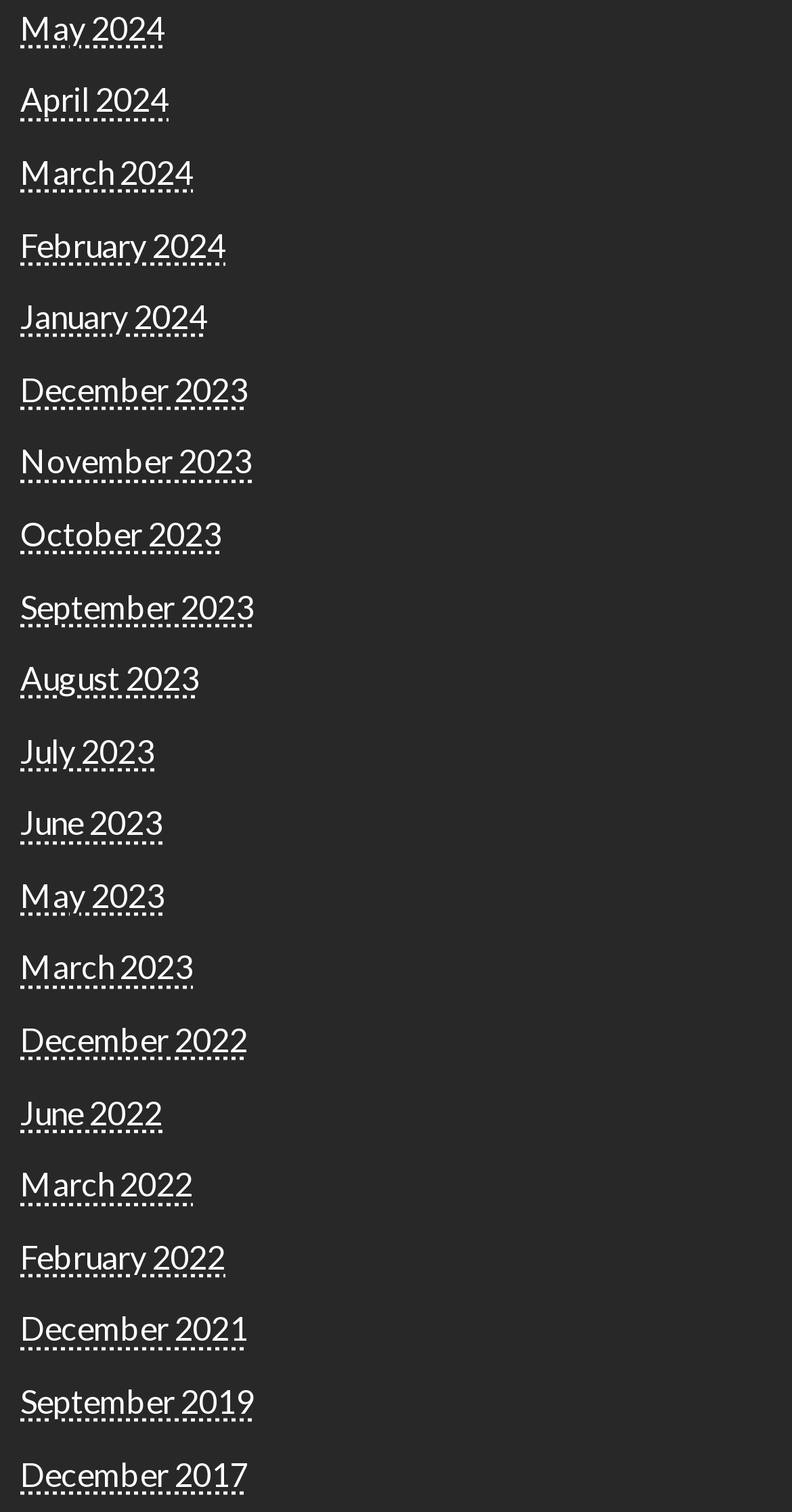Specify the bounding box coordinates of the region I need to click to perform the following instruction: "view May 2024". The coordinates must be four float numbers in the range of 0 to 1, i.e., [left, top, right, bottom].

[0.026, 0.005, 0.208, 0.031]